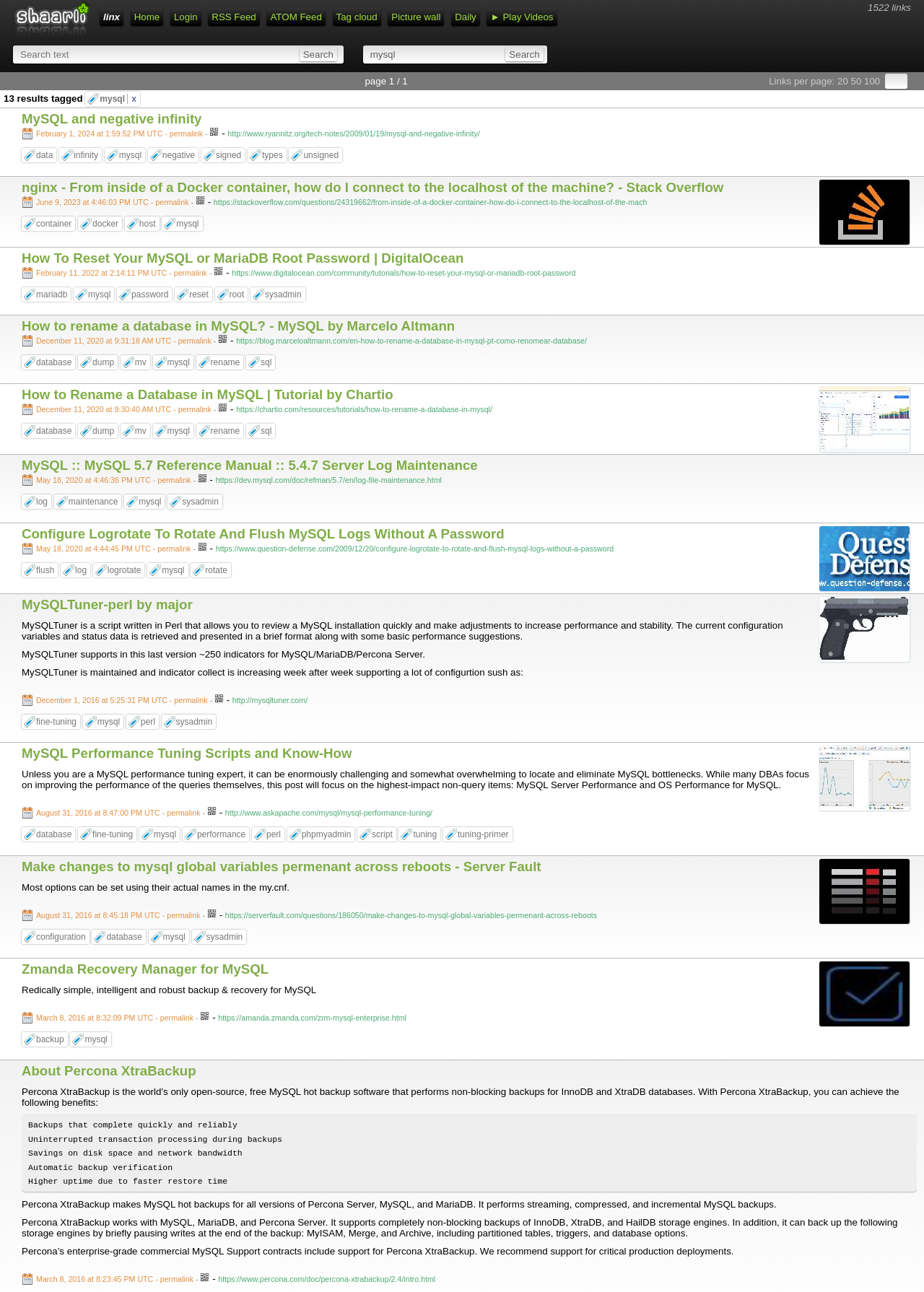Give a one-word or short phrase answer to the question: 
How many results are currently displayed on the webpage?

13